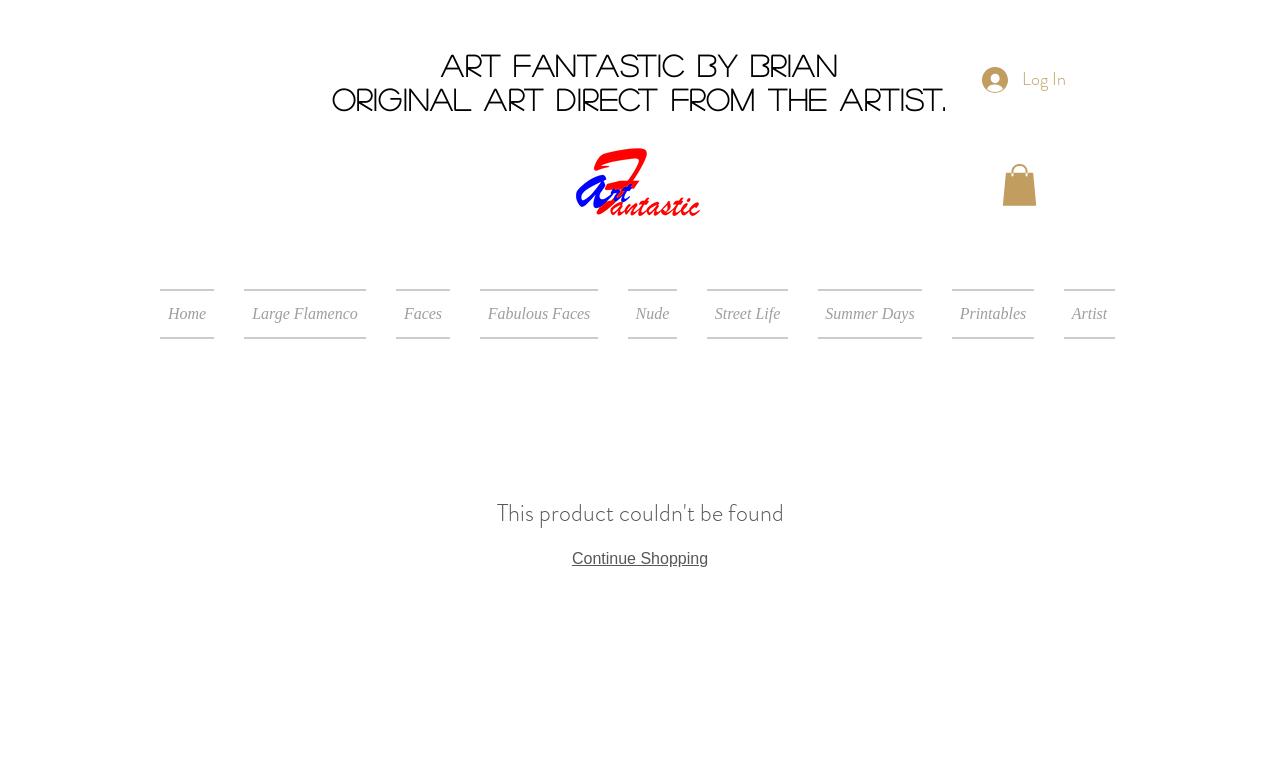What is the purpose of the button at the top right?
Based on the image, give a concise answer in the form of a single word or short phrase.

Log In